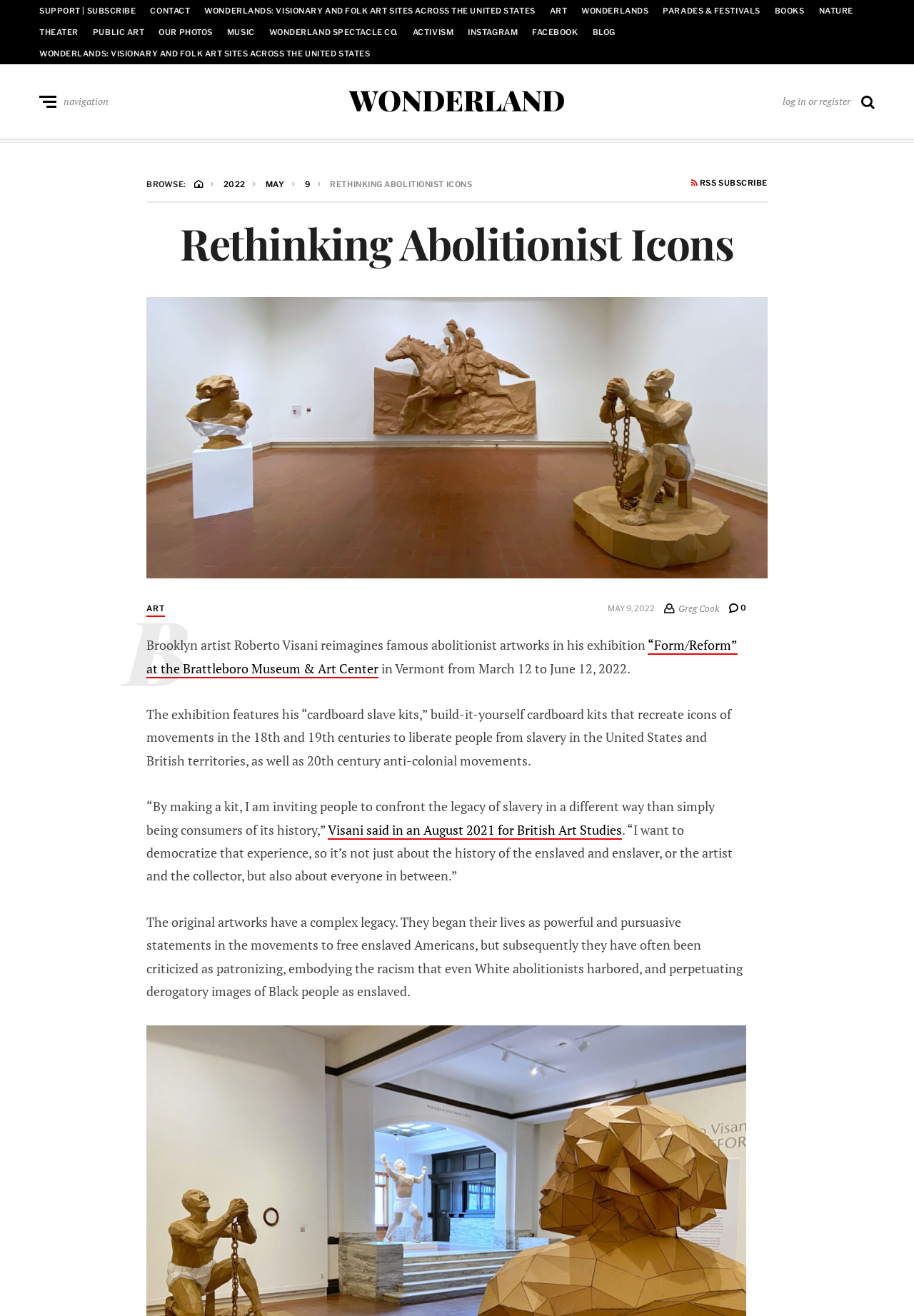Using the provided element description: "Public Art", determine the bounding box coordinates of the corresponding UI element in the screenshot.

[0.101, 0.021, 0.158, 0.028]